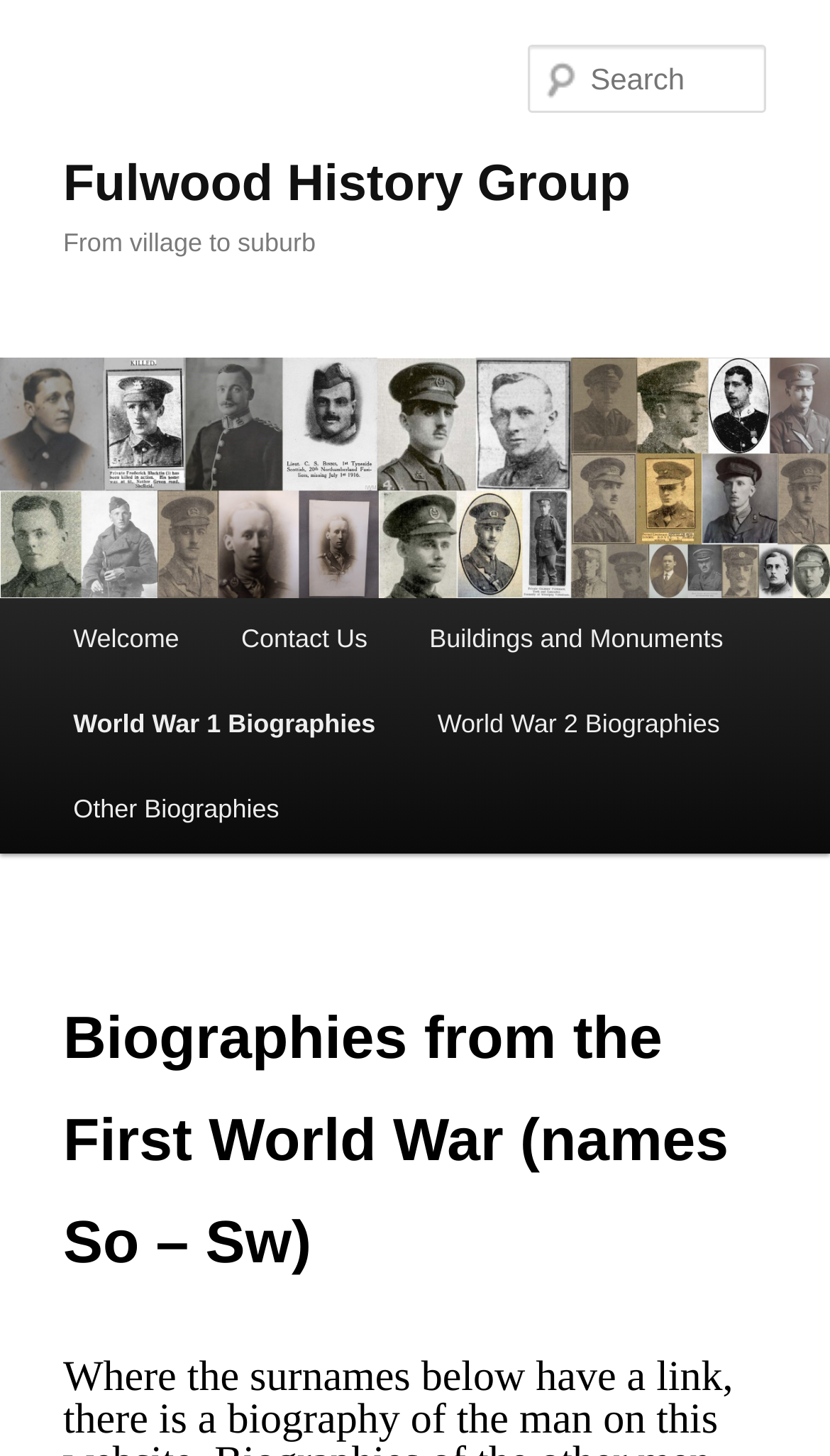What is the name of the history group?
Please ensure your answer is as detailed and informative as possible.

The name of the history group can be found in the heading element 'Fulwood History Group' which is located at the top of the webpage, and also in the link element 'Fulwood History Group' which is located at the top-left corner of the webpage.